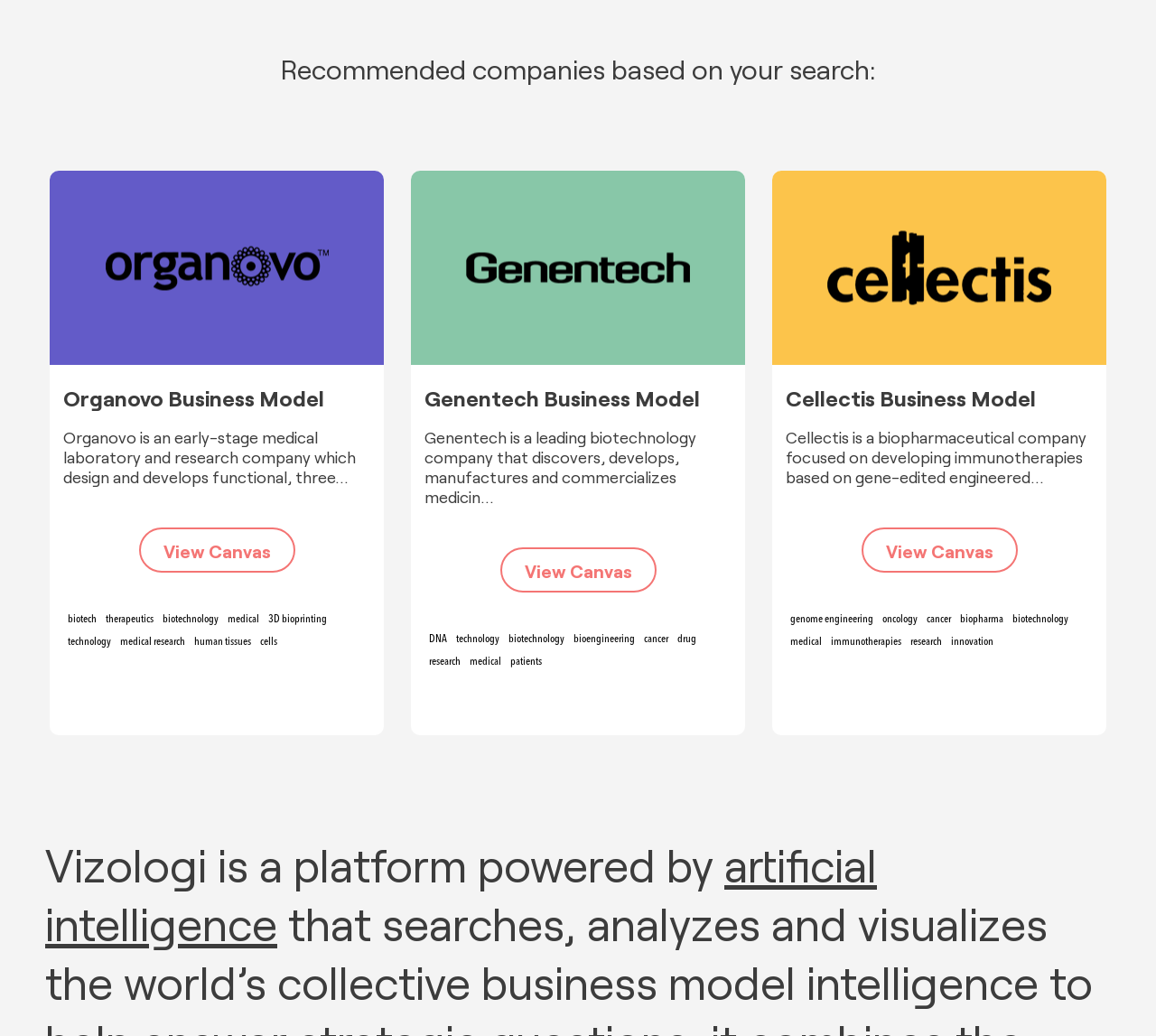Identify the bounding box coordinates of the region I need to click to complete this instruction: "View Organovo business model".

[0.043, 0.165, 0.332, 0.352]